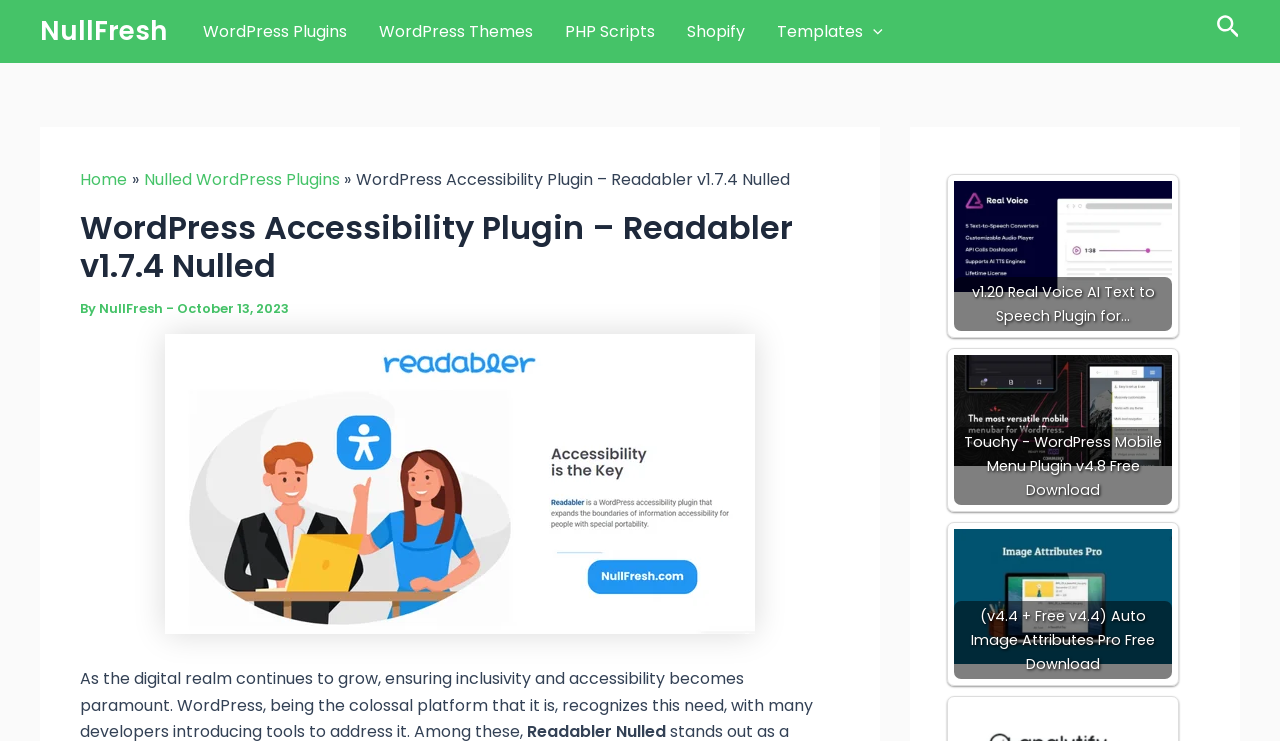Locate the bounding box coordinates of the element's region that should be clicked to carry out the following instruction: "Visit the WordPress Plugins page". The coordinates need to be four float numbers between 0 and 1, i.e., [left, top, right, bottom].

[0.146, 0.022, 0.284, 0.063]